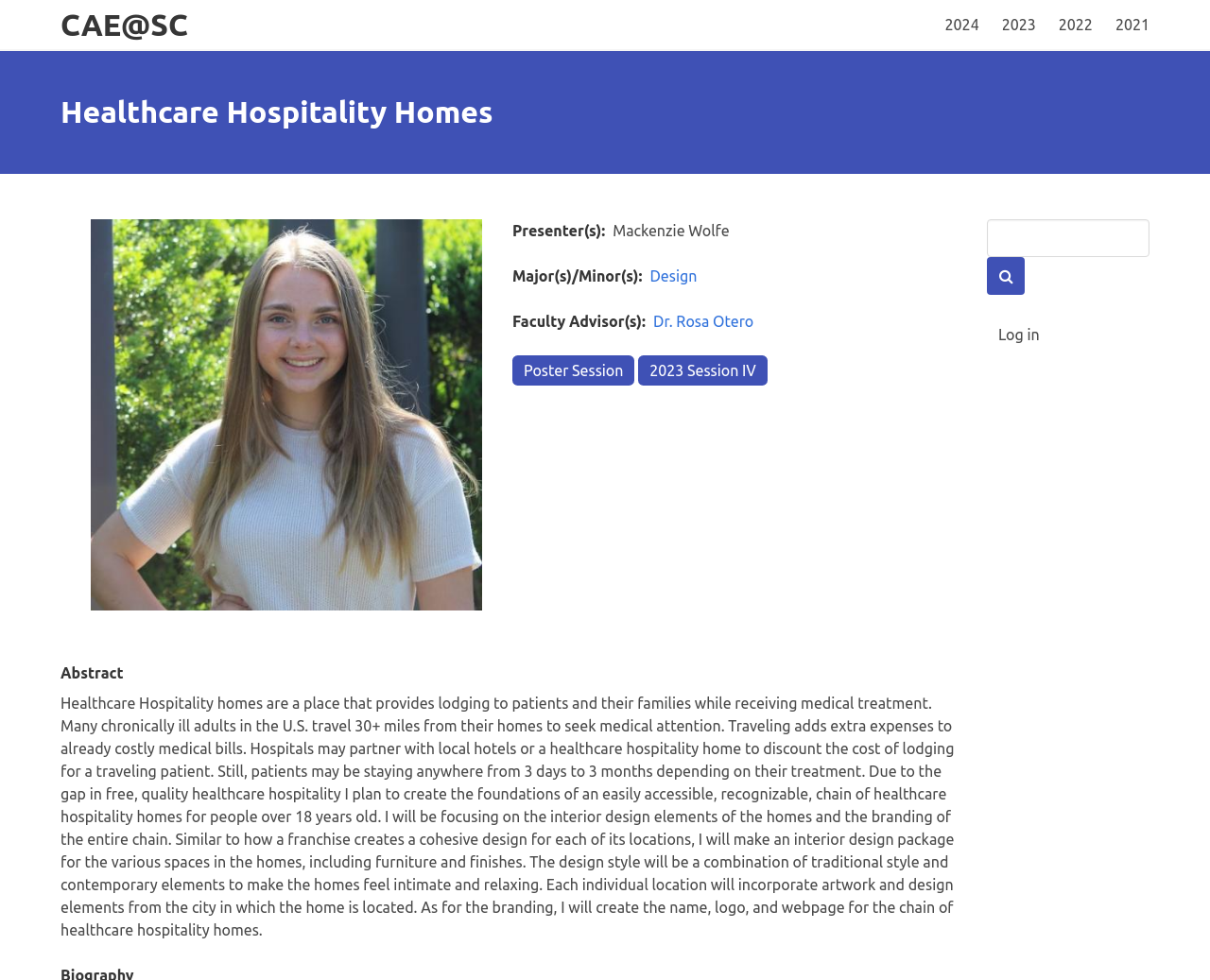Pinpoint the bounding box coordinates of the area that should be clicked to complete the following instruction: "Search for keywords". The coordinates must be given as four float numbers between 0 and 1, i.e., [left, top, right, bottom].

[0.816, 0.224, 0.95, 0.262]